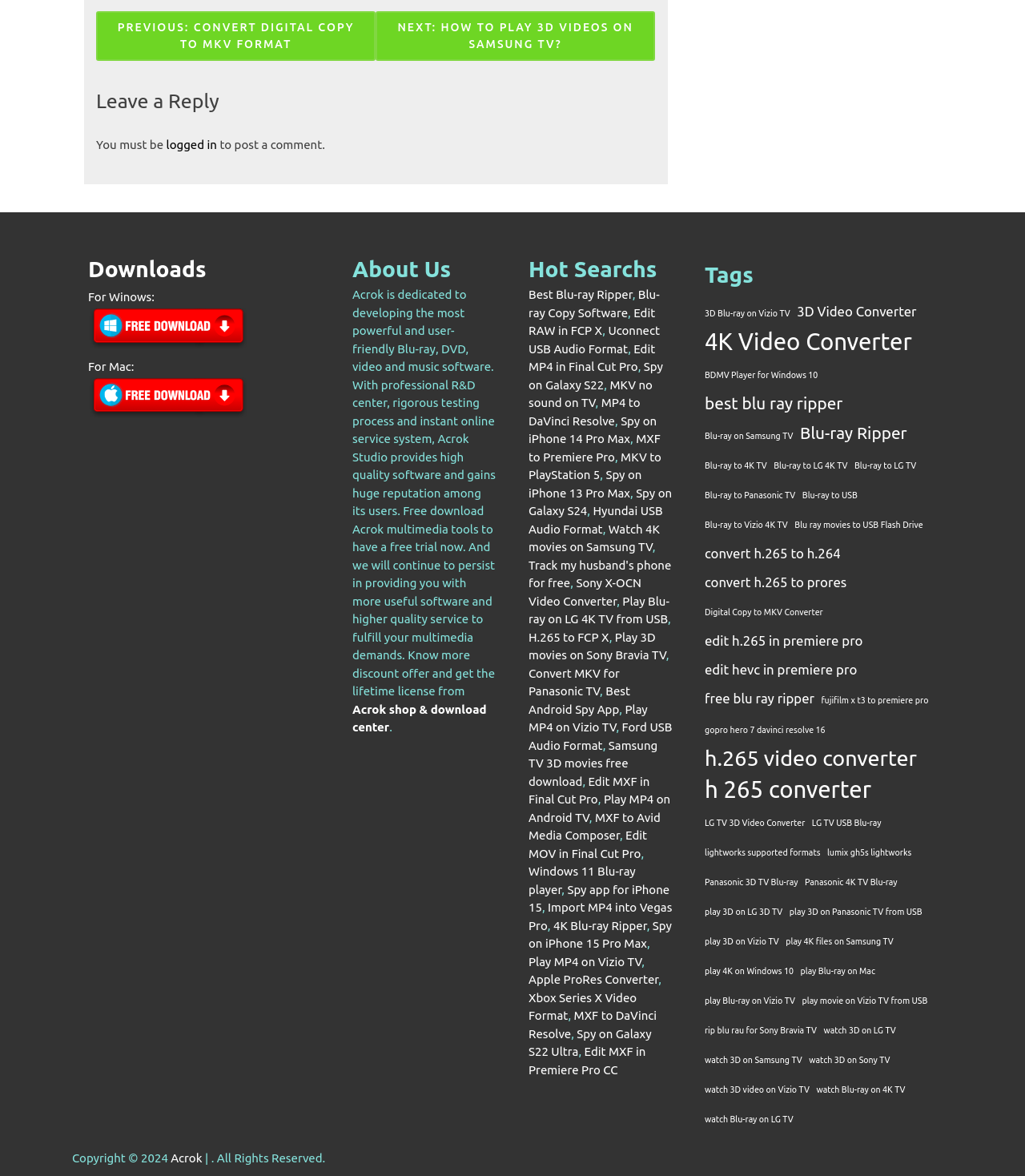Identify the bounding box coordinates for the element that needs to be clicked to fulfill this instruction: "Click on 'Best Blu-ray Ripper'". Provide the coordinates in the format of four float numbers between 0 and 1: [left, top, right, bottom].

[0.516, 0.245, 0.617, 0.256]